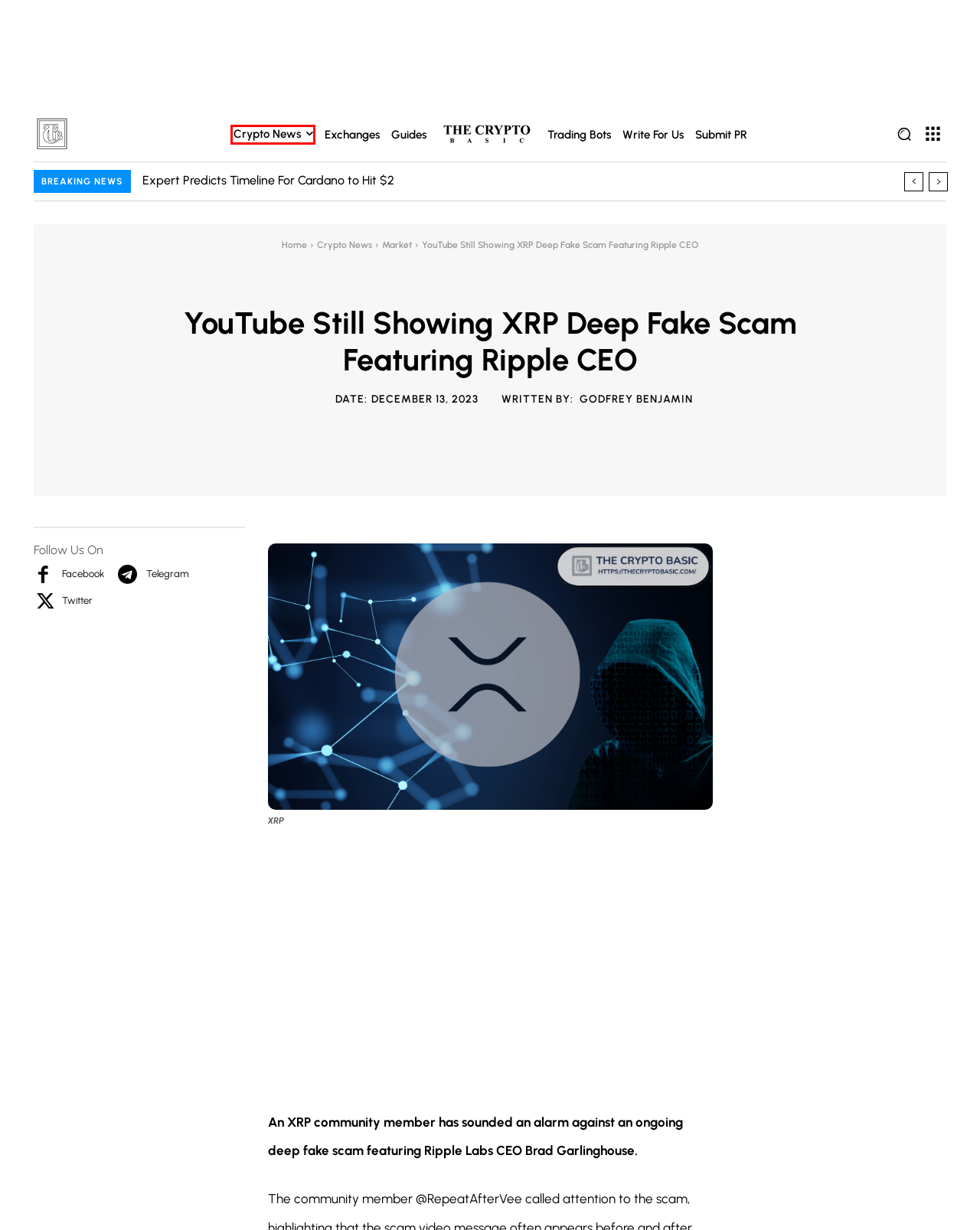You have a screenshot of a webpage with a red rectangle bounding box. Identify the best webpage description that corresponds to the new webpage after clicking the element within the red bounding box. Here are the candidates:
A. Latest Cryptocurrency News - The Crypto Basic
B. Exchanges Reviews and Articles - The Crypto Basic
C. Cryptocurrency Trading Guides - The Crypto Basic
D. Cryptocurrency Trading Bots - The Crypto Basic
E. Godfrey Benjamin - The Crypto Basic
F. Hiring Full Time Remote Crypto News Writers
G. The Crypto Basic - Latest Crypto News & Defi Topics
H. Crypto Market News - The Crypto Basic

A